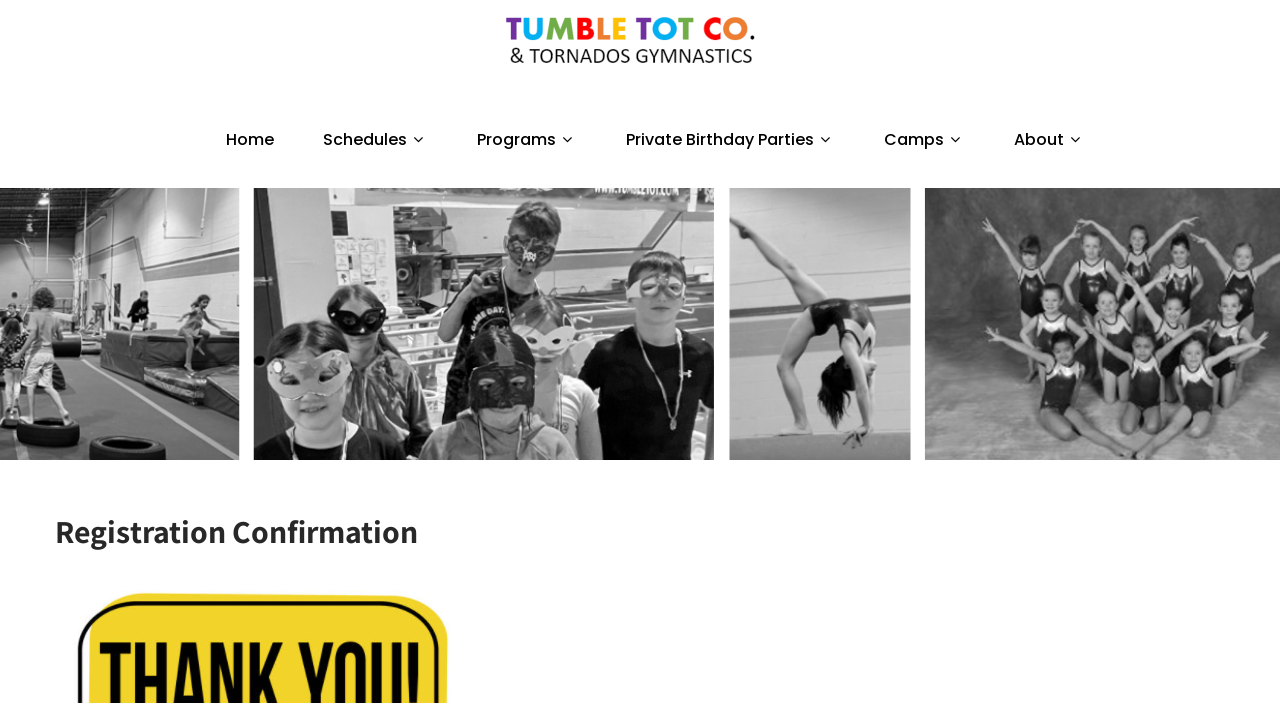What is the icon beside the 'Schedules' link?
Using the information from the image, give a concise answer in one word or a short phrase.

uf107